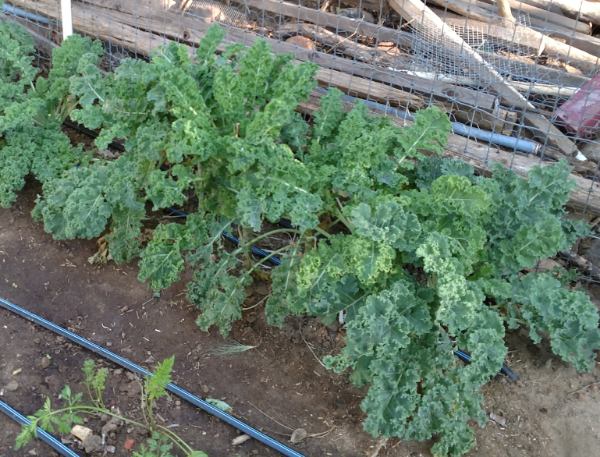Offer a detailed narrative of the image's content.

This image features a thriving patch of Dwarf Blue Curled Scotch kale, captured in Prescott, Arizona. The kale is robust and leafy, showcasing its characteristic curly, dark green leaves. This particular crop was planted on March 18, 2018, and the photo was taken on October 1, 2018. The kale has thrived throughout the summer without becoming excessively bitter and remains productive into the fall, with plans for it to overwinter in the garden. Surrounding the kale, you can spot some bare earth and a drip irrigation system, indicative of careful gardening practices aimed at maintaining optimal moisture levels. This hardy green is not only suitable for cold and warm temperatures but is also enjoyed fresh in salads and sautéed dishes.